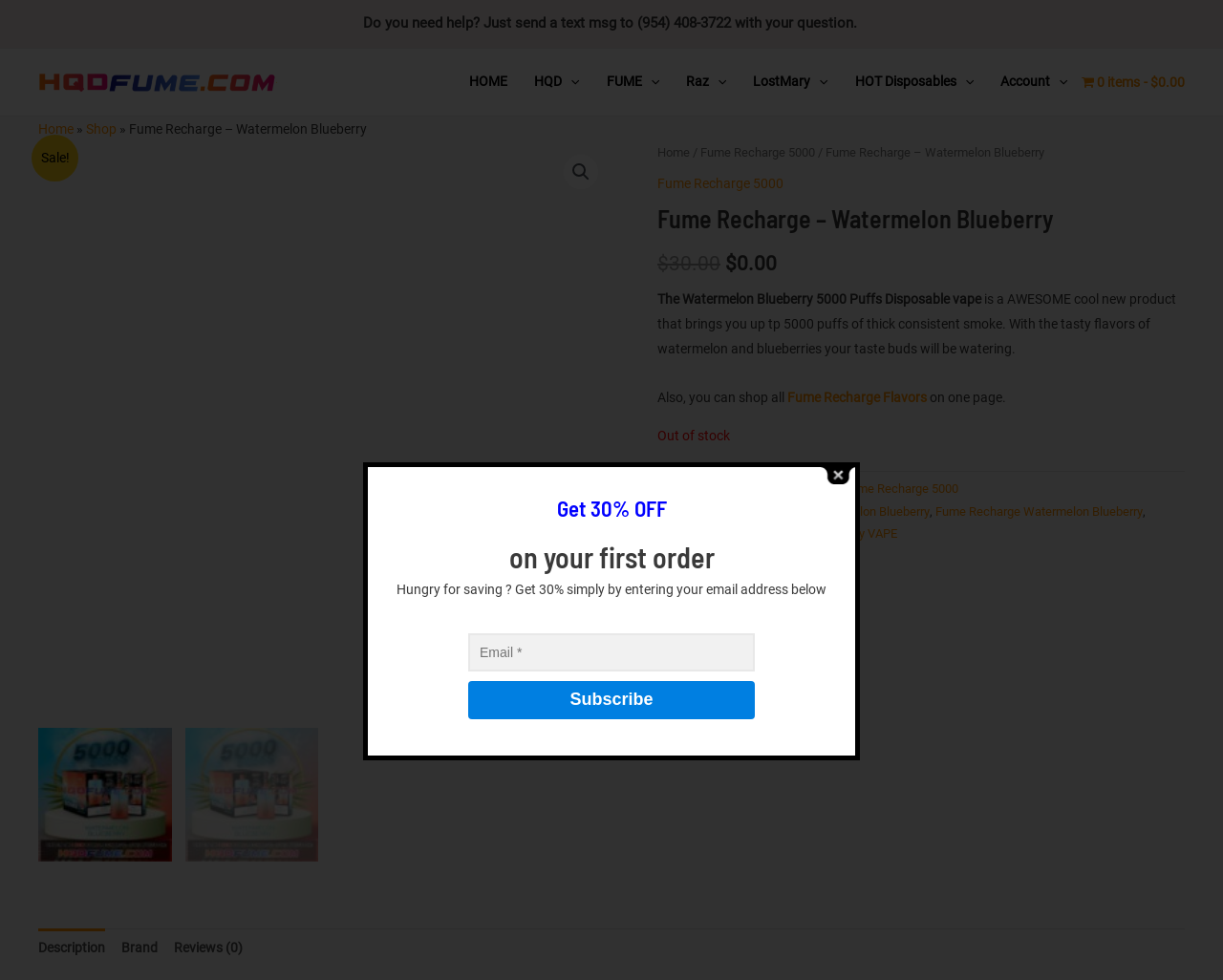Please provide the main heading of the webpage content.

Fume Recharge – Watermelon Blueberry